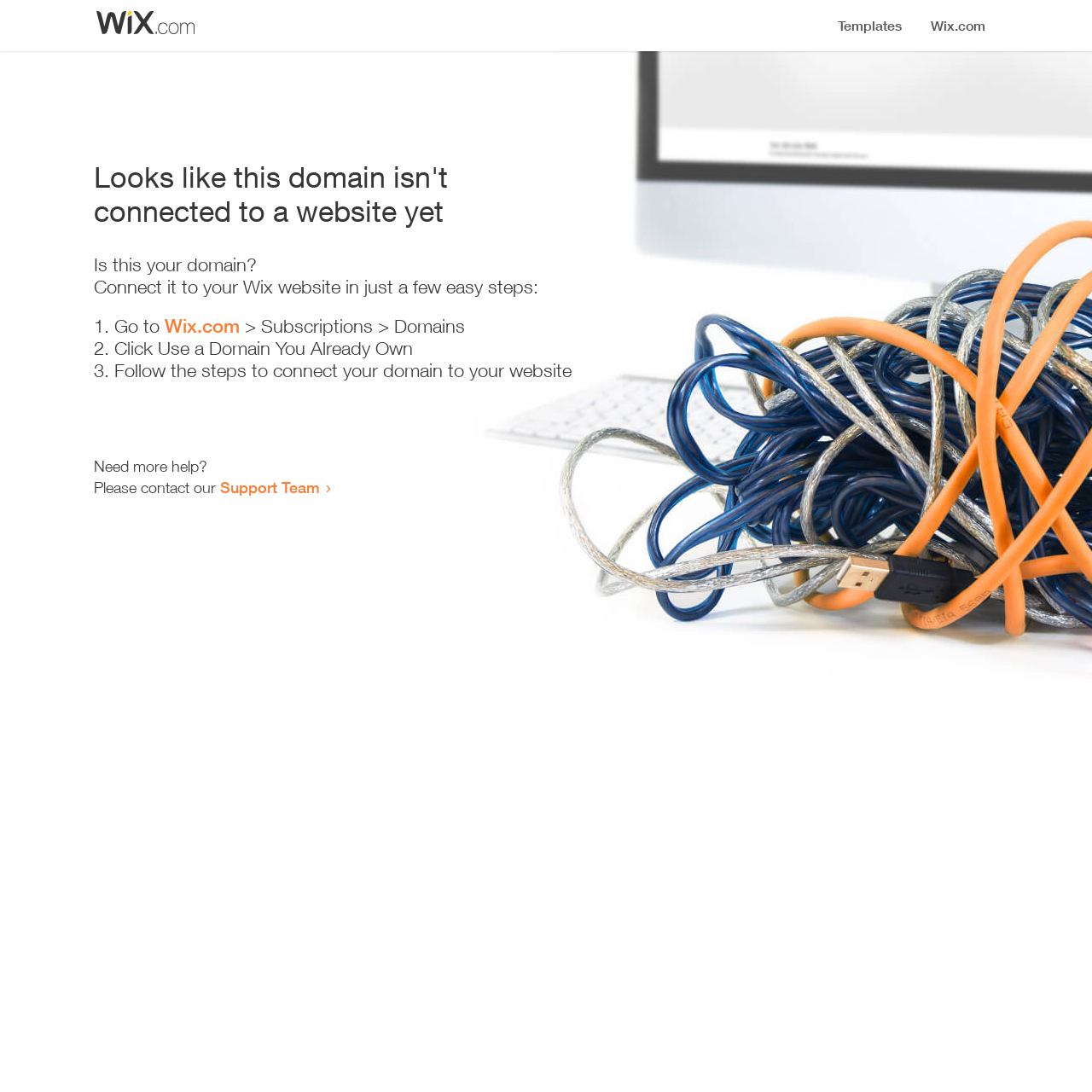What is the recommended action in step 1?
Using the image, provide a concise answer in one word or a short phrase.

Go to Wix.com